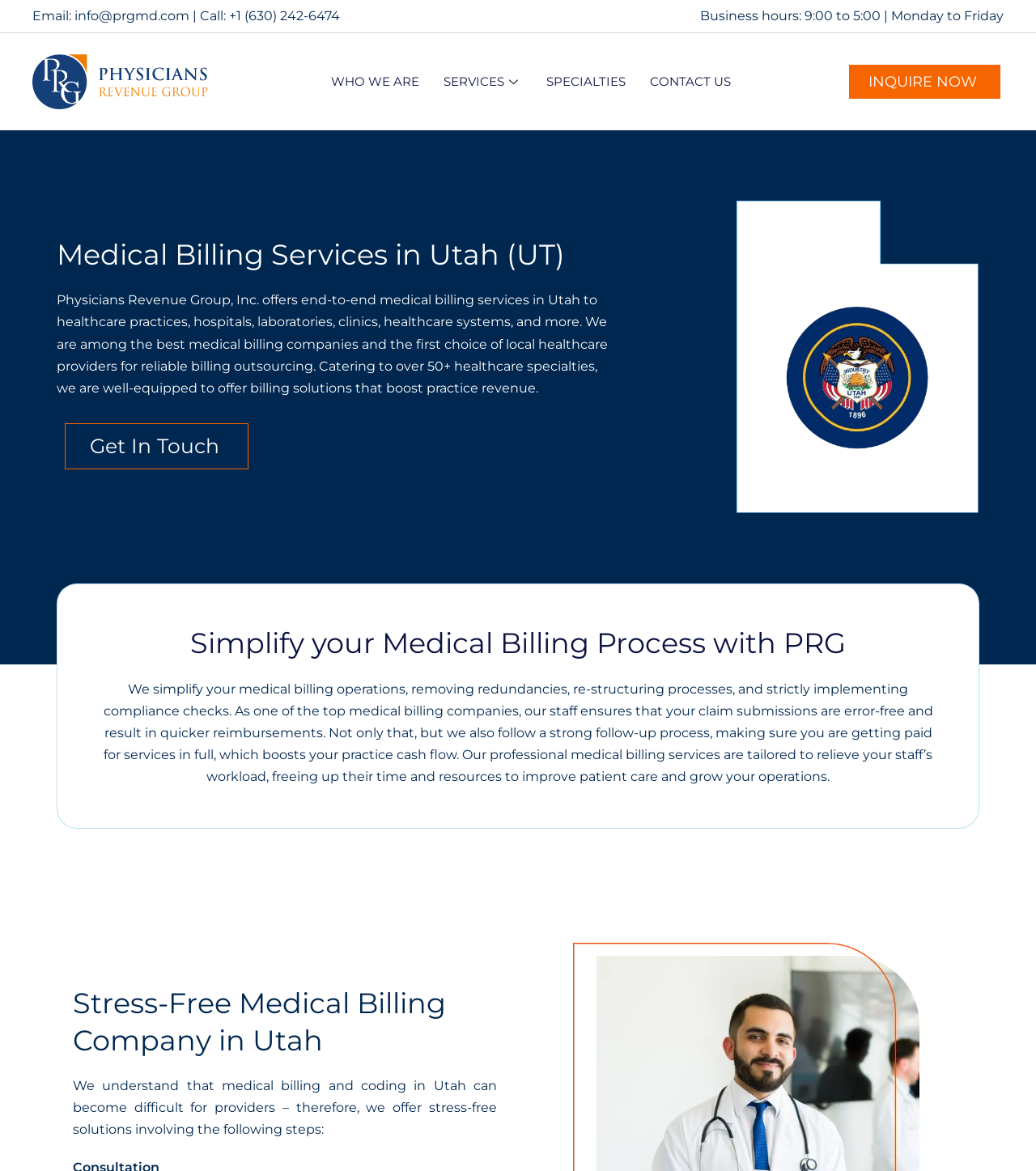Could you specify the bounding box coordinates for the clickable section to complete the following instruction: "Contact us via email"?

[0.072, 0.007, 0.186, 0.02]